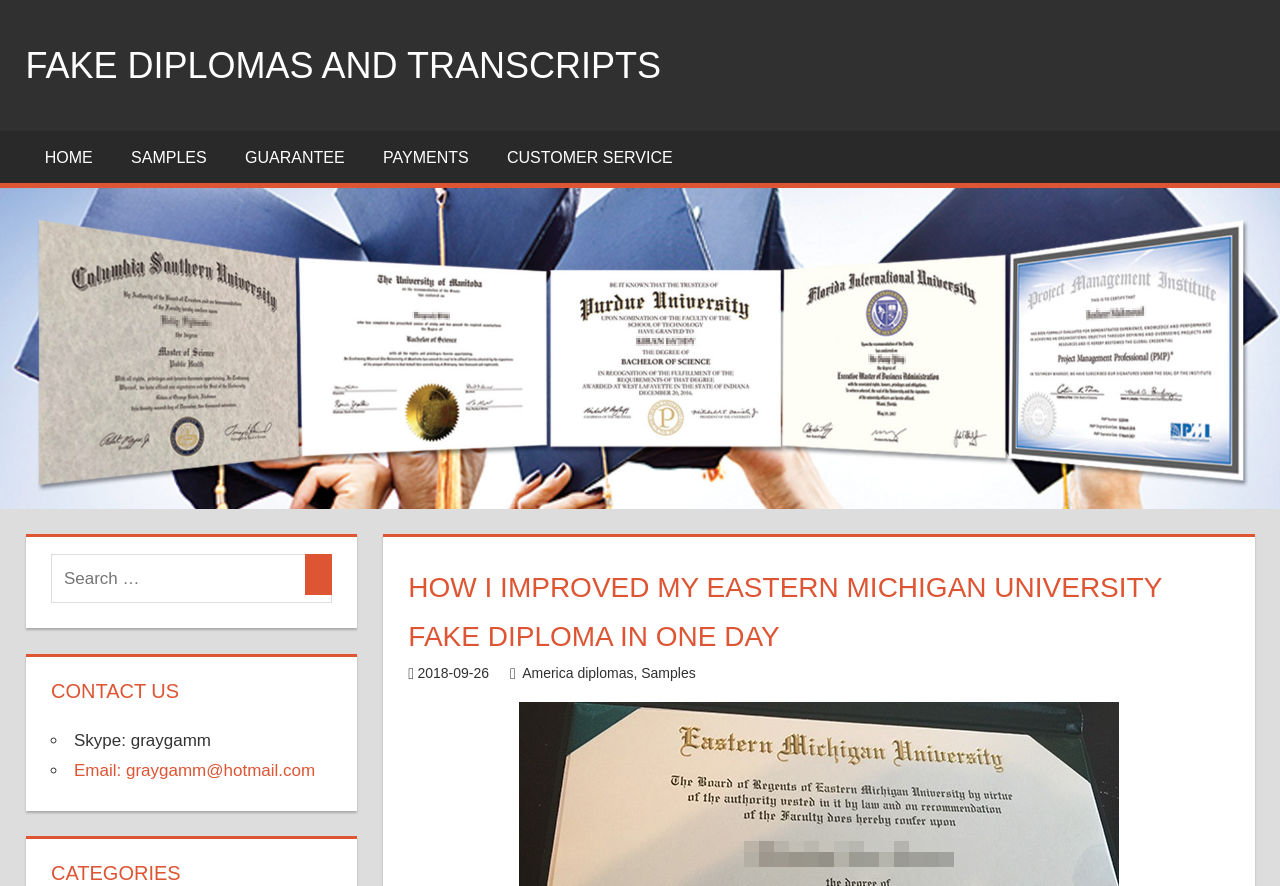Articulate a detailed summary of the webpage's content and design.

This webpage is about fake diplomas and transcripts, specifically focusing on Eastern Michigan University. At the top-left corner, there is a link to skip to the content. Below it, there is a navigation menu with links to different sections, including "HOME", "SAMPLES", "GUARANTEE", "PAYMENTS", and "CUSTOMER SERVICE". 

To the right of the navigation menu, there is a large image related to fake diplomas and transcripts, taking up most of the top section of the page. Below the image, there is a header section with a heading that reads "HOW I IMPROVED MY EASTERN MICHIGAN UNIVERSITY FAKE DIPLOMA IN ONE DAY". This heading is accompanied by links to the date "2018-09-26", the author "Lee, david", and categories "America diplomas" and "Samples". There is also a link to "Leave a comment" at the bottom of this section.

On the top-right side, there is a search box with a button to submit the search query. Below the search box, there is a heading that reads "CONTACT US", followed by a list of contact information, including Skype and email addresses.